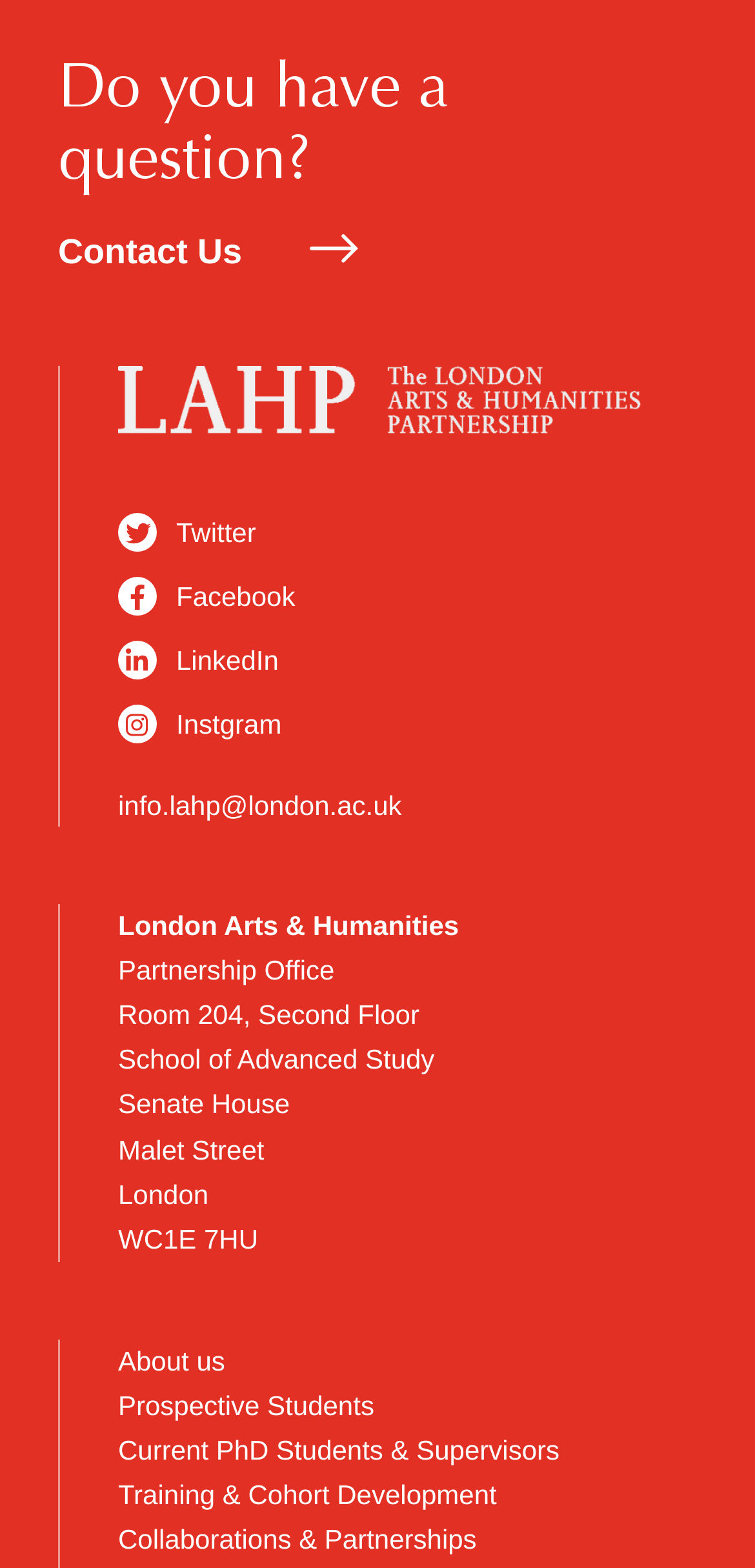Please mark the bounding box coordinates of the area that should be clicked to carry out the instruction: "Send an email".

[0.156, 0.504, 0.532, 0.523]